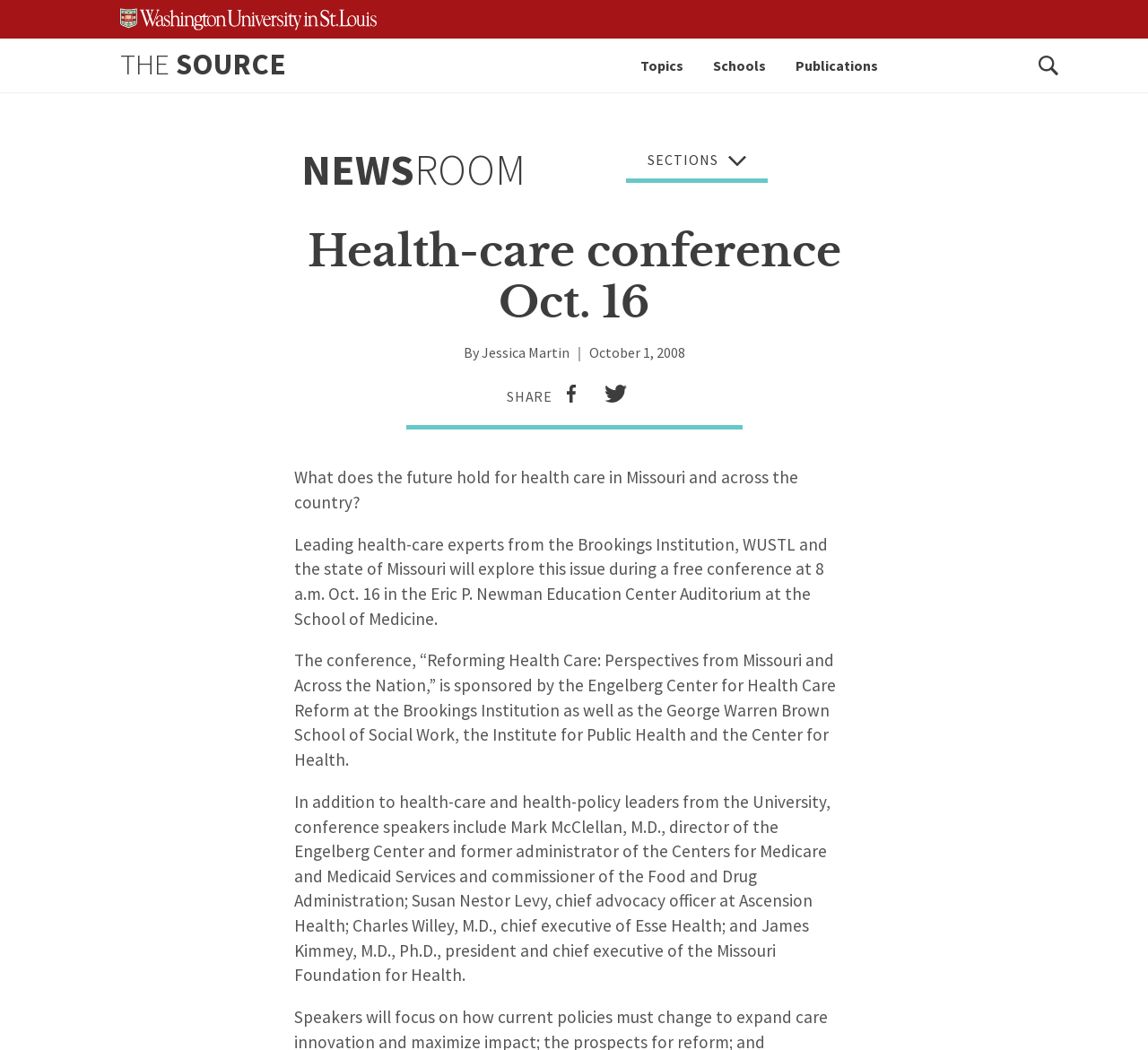Please determine the bounding box of the UI element that matches this description: Schools. The coordinates should be given as (top-left x, top-left y, bottom-right x, bottom-right y), with all values between 0 and 1.

[0.621, 0.036, 0.667, 0.088]